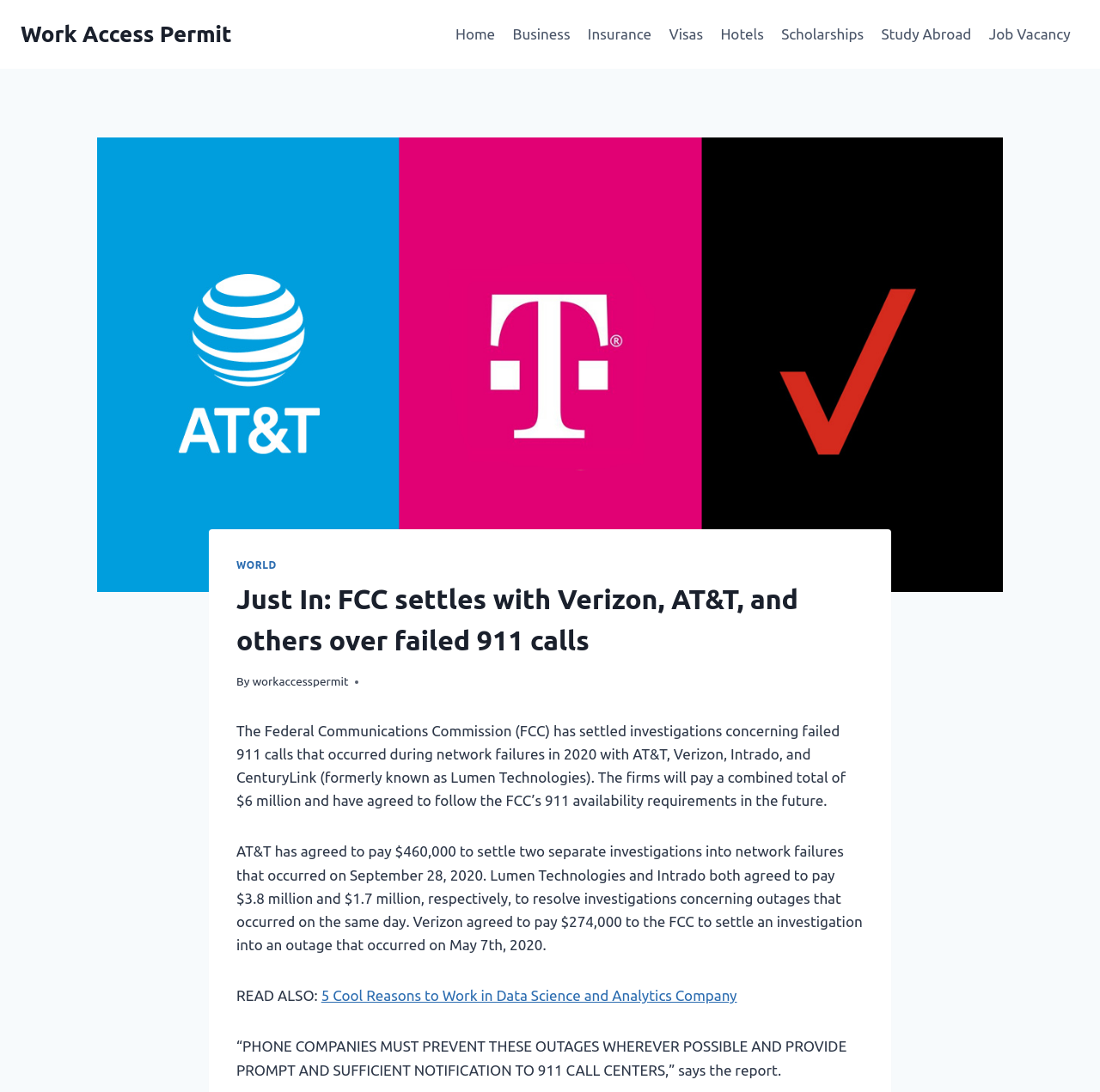Please specify the bounding box coordinates of the clickable region to carry out the following instruction: "Read the news about 5 Cool Reasons to Work in Data Science and Analytics Company". The coordinates should be four float numbers between 0 and 1, in the format [left, top, right, bottom].

[0.292, 0.904, 0.67, 0.919]